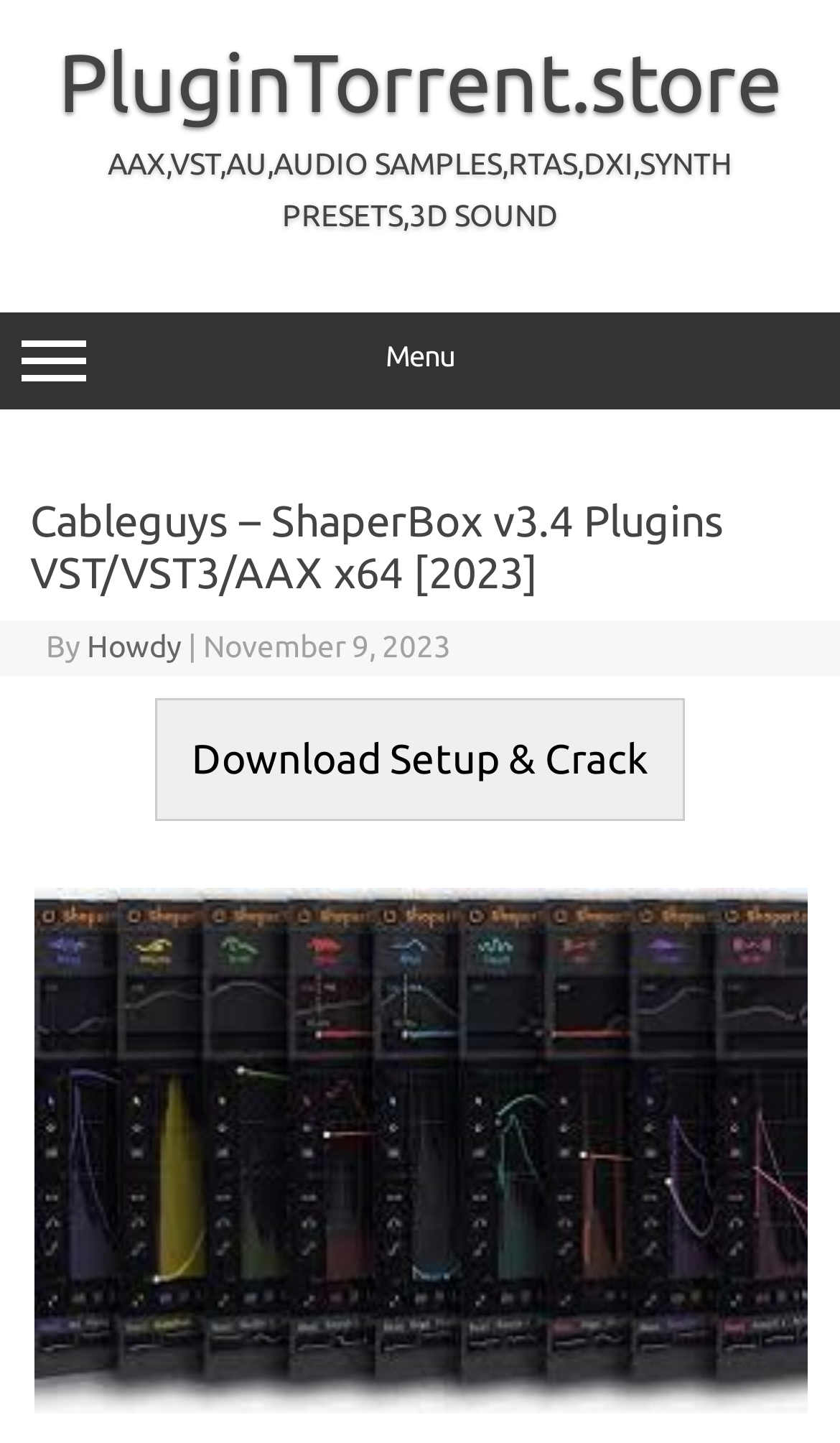Determine the bounding box coordinates (top-left x, top-left y, bottom-right x, bottom-right y) of the UI element described in the following text: Download Setup & Crack

[0.185, 0.484, 0.815, 0.57]